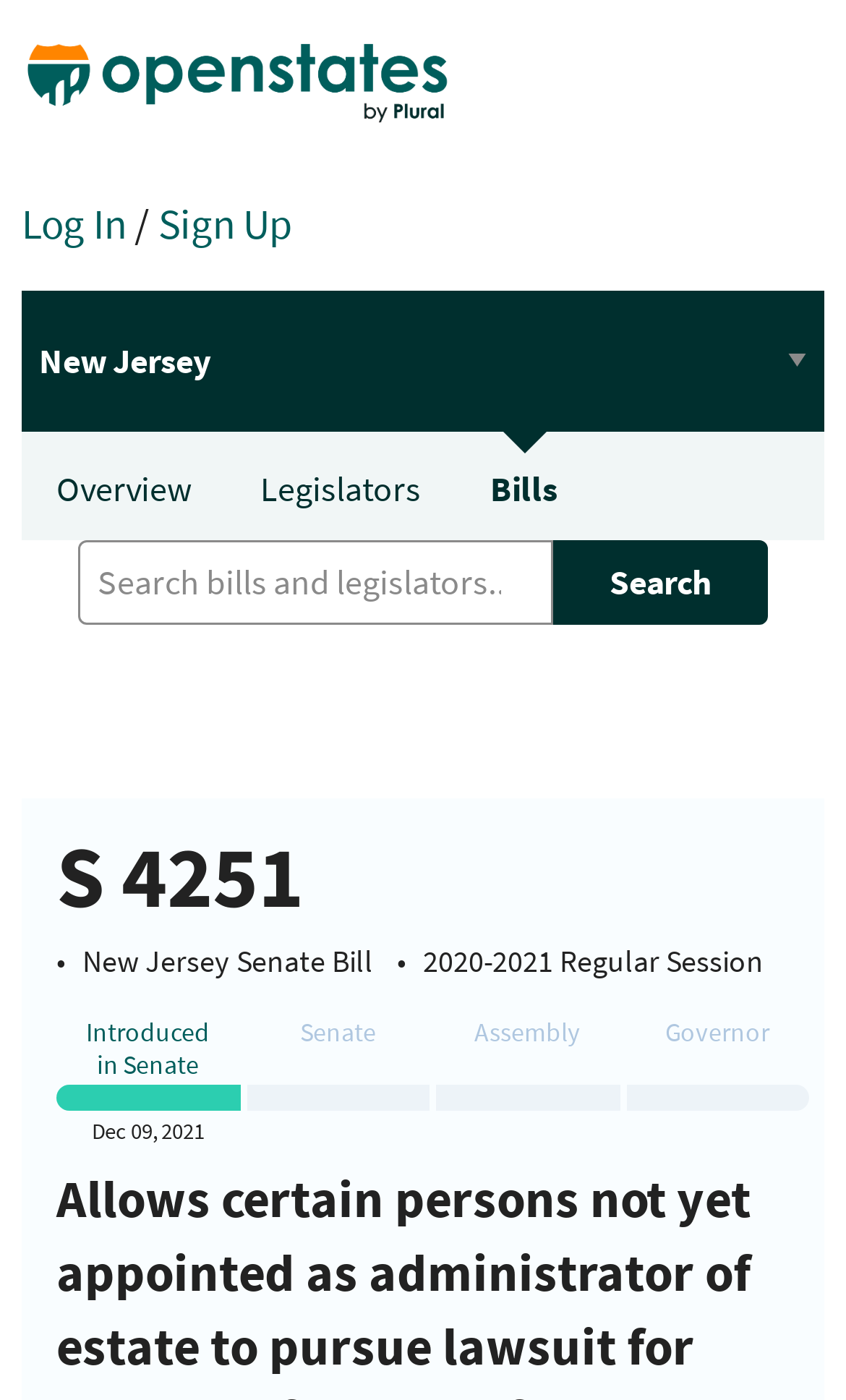Locate the bounding box coordinates of the clickable element to fulfill the following instruction: "Click on the OpenStates Logo". Provide the coordinates as four float numbers between 0 and 1 in the format [left, top, right, bottom].

[0.026, 0.0, 0.974, 0.113]